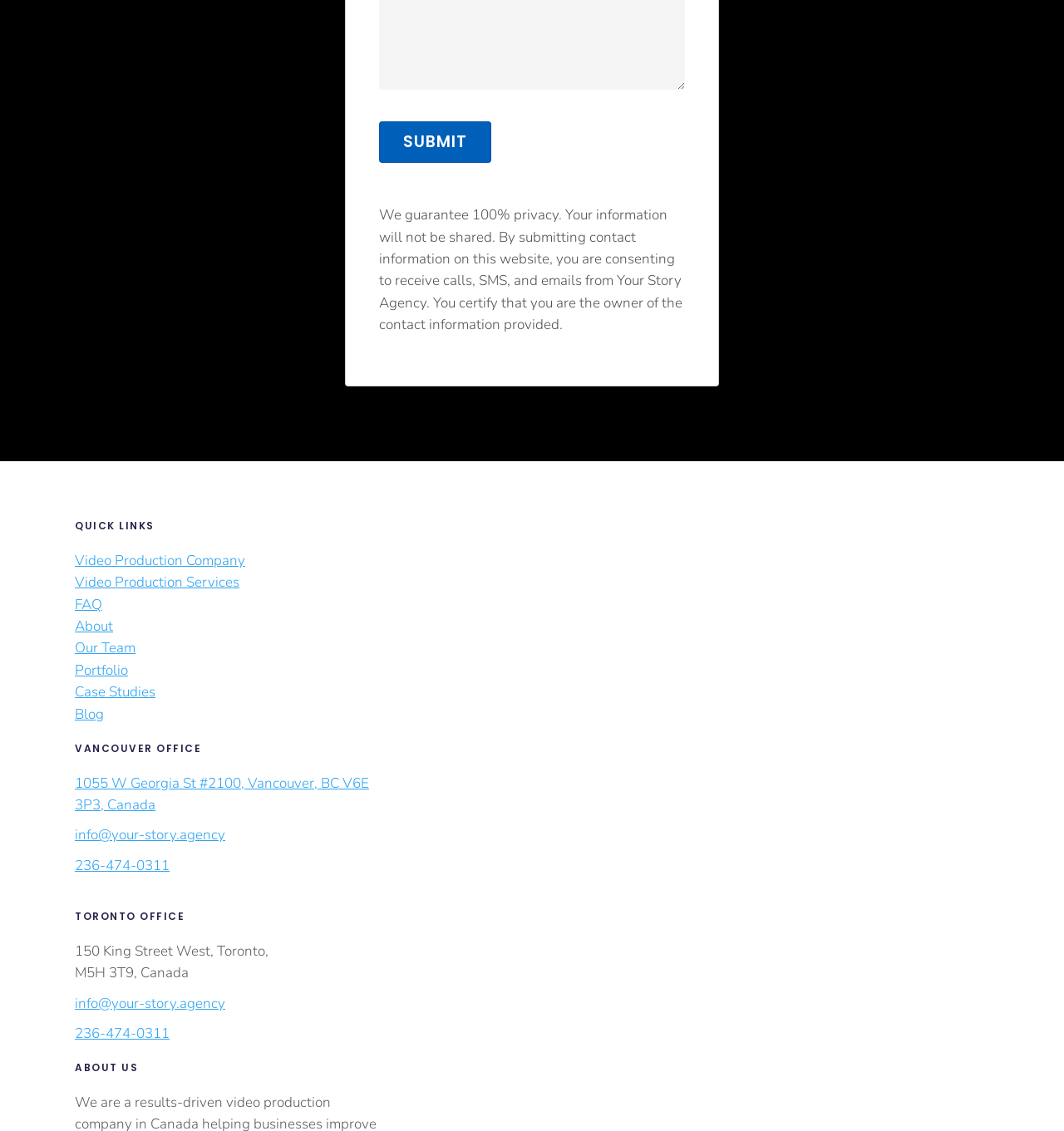What is the company's privacy policy?
Using the screenshot, give a one-word or short phrase answer.

100% privacy guaranteed